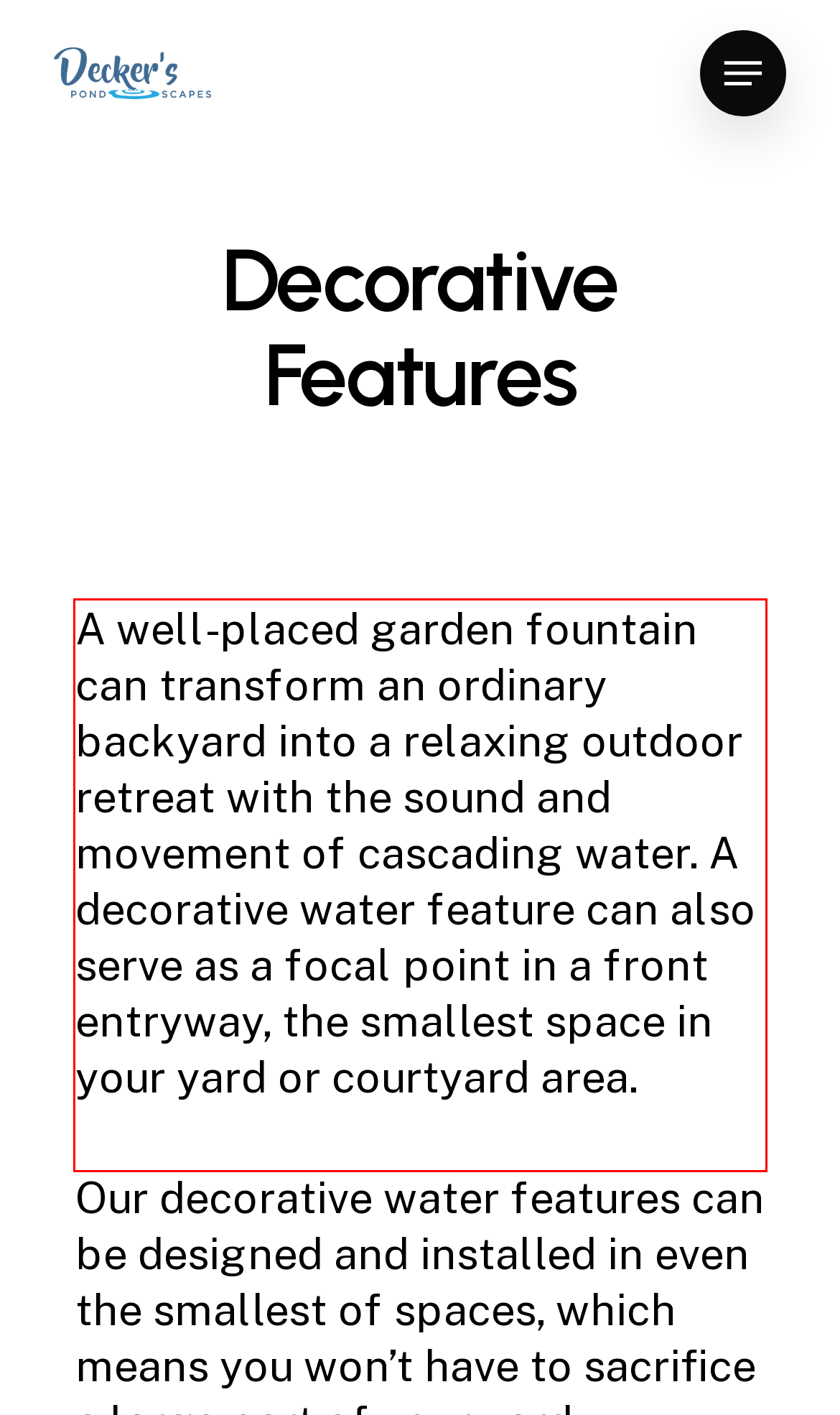Given a screenshot of a webpage containing a red rectangle bounding box, extract and provide the text content found within the red bounding box.

A well-placed garden fountain can transform an ordinary backyard into a relaxing outdoor retreat with the sound and movement of cascading water. A decorative water feature can also serve as a focal point in a front entryway, the smallest space in your yard or courtyard area.